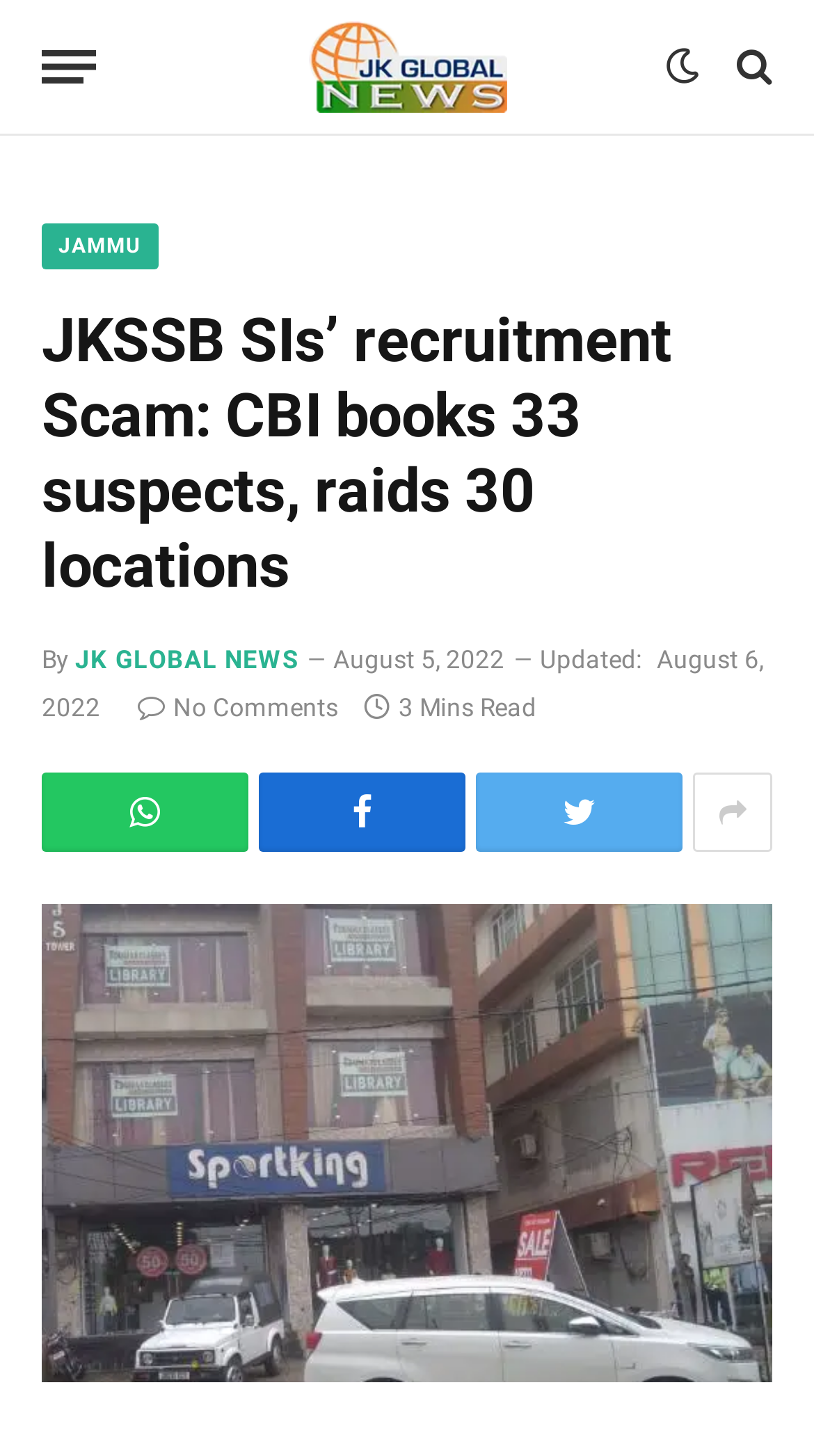Determine the bounding box coordinates for the UI element with the following description: "Facebook". The coordinates should be four float numbers between 0 and 1, represented as [left, top, right, bottom].

[0.318, 0.531, 0.572, 0.586]